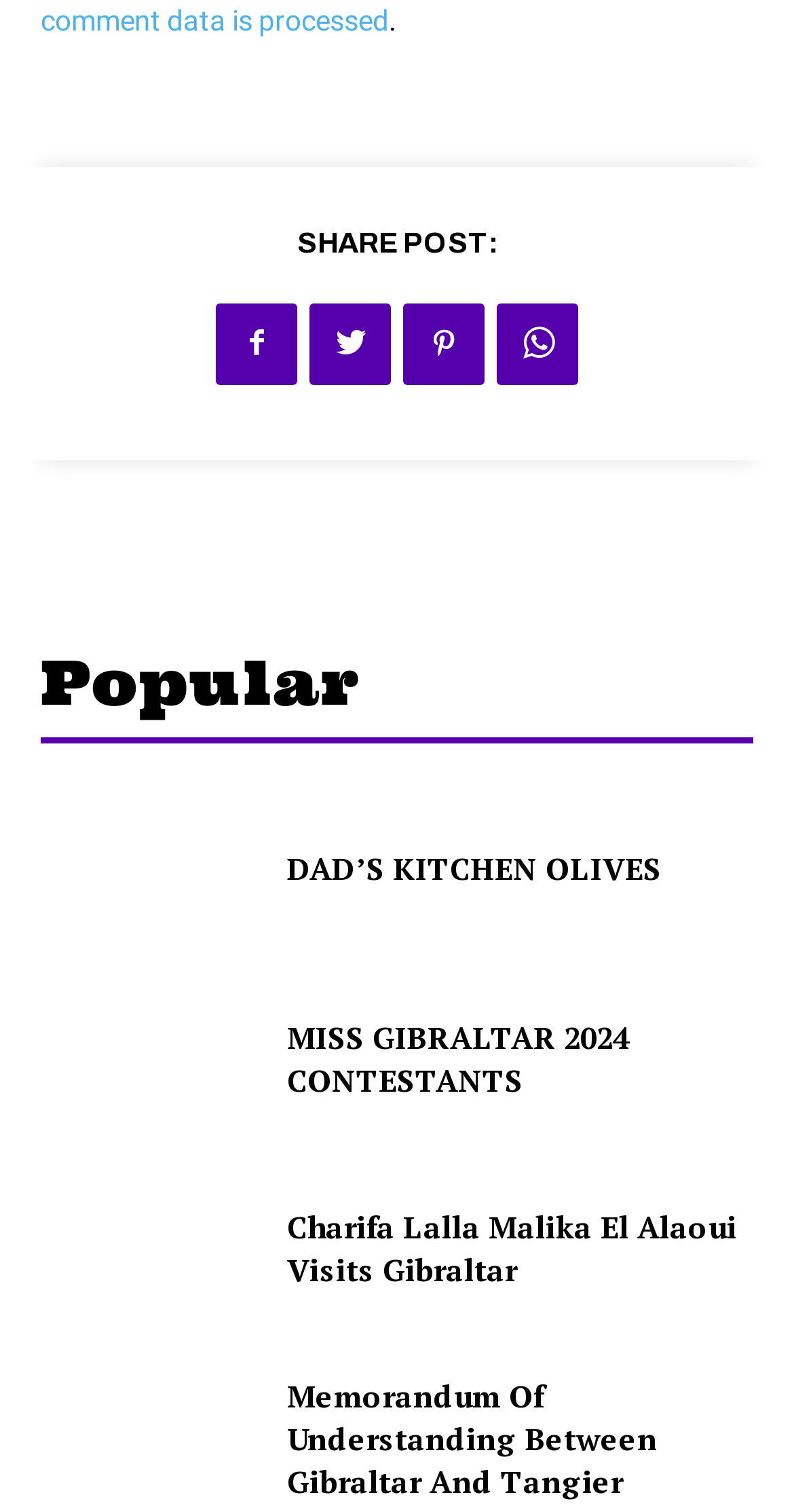Find the bounding box coordinates for the element that must be clicked to complete the instruction: "Check MISS GIBRALTAR 2024 CONTESTANTS". The coordinates should be four float numbers between 0 and 1, indicated as [left, top, right, bottom].

[0.051, 0.651, 0.321, 0.75]